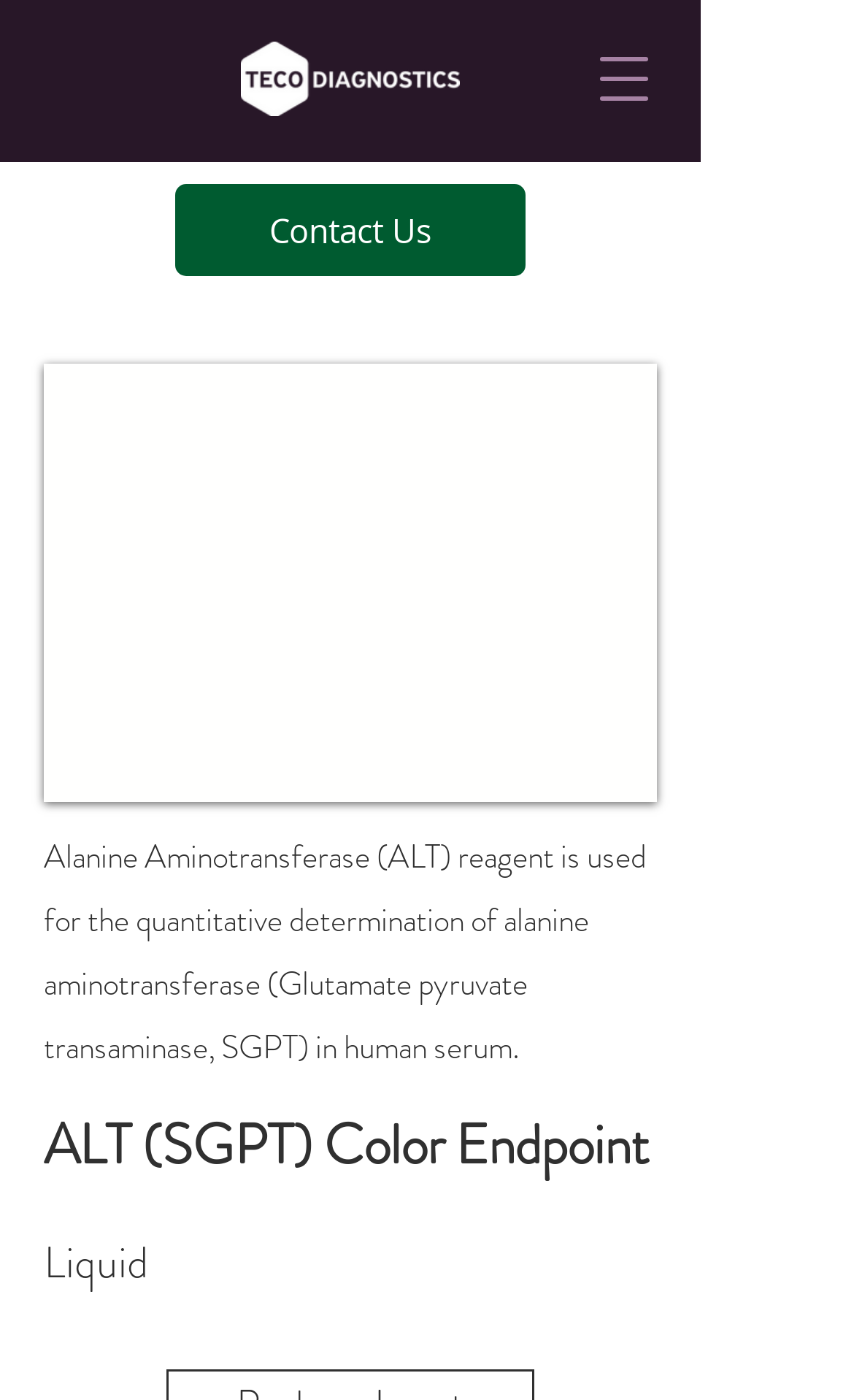Give a short answer using one word or phrase for the question:
What is the logo image on the top left?

TecoDiagnosticsLogo.png